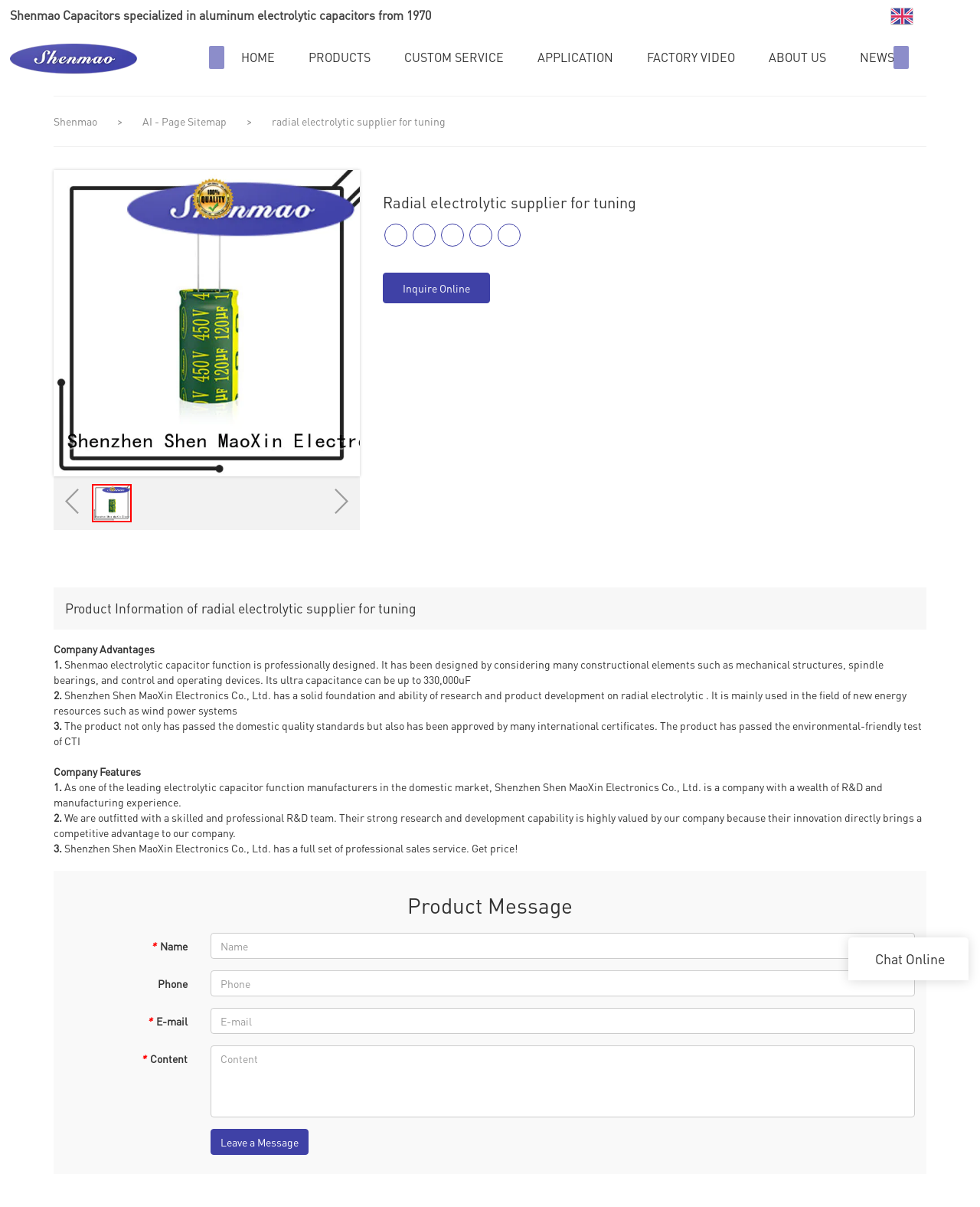How many advantages of the company are listed?
Please respond to the question with a detailed and thorough explanation.

The company advantages are listed in the section 'Company Advantages' with three points, each starting with a number (1., 2., 3.) and describing a specific advantage of the company.